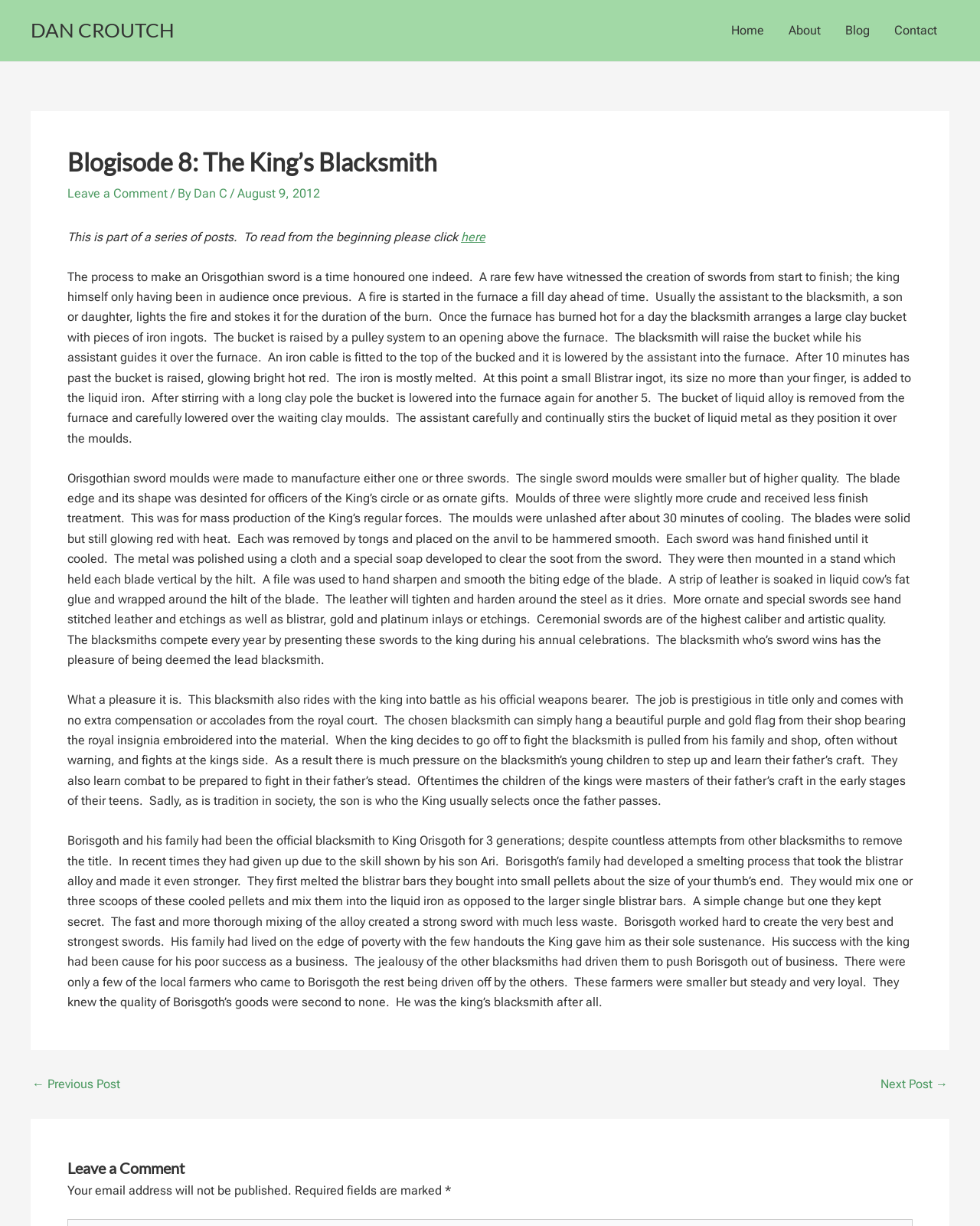Indicate the bounding box coordinates of the element that needs to be clicked to satisfy the following instruction: "Click the 'Next Post →' link". The coordinates should be four float numbers between 0 and 1, i.e., [left, top, right, bottom].

[0.898, 0.879, 0.967, 0.889]